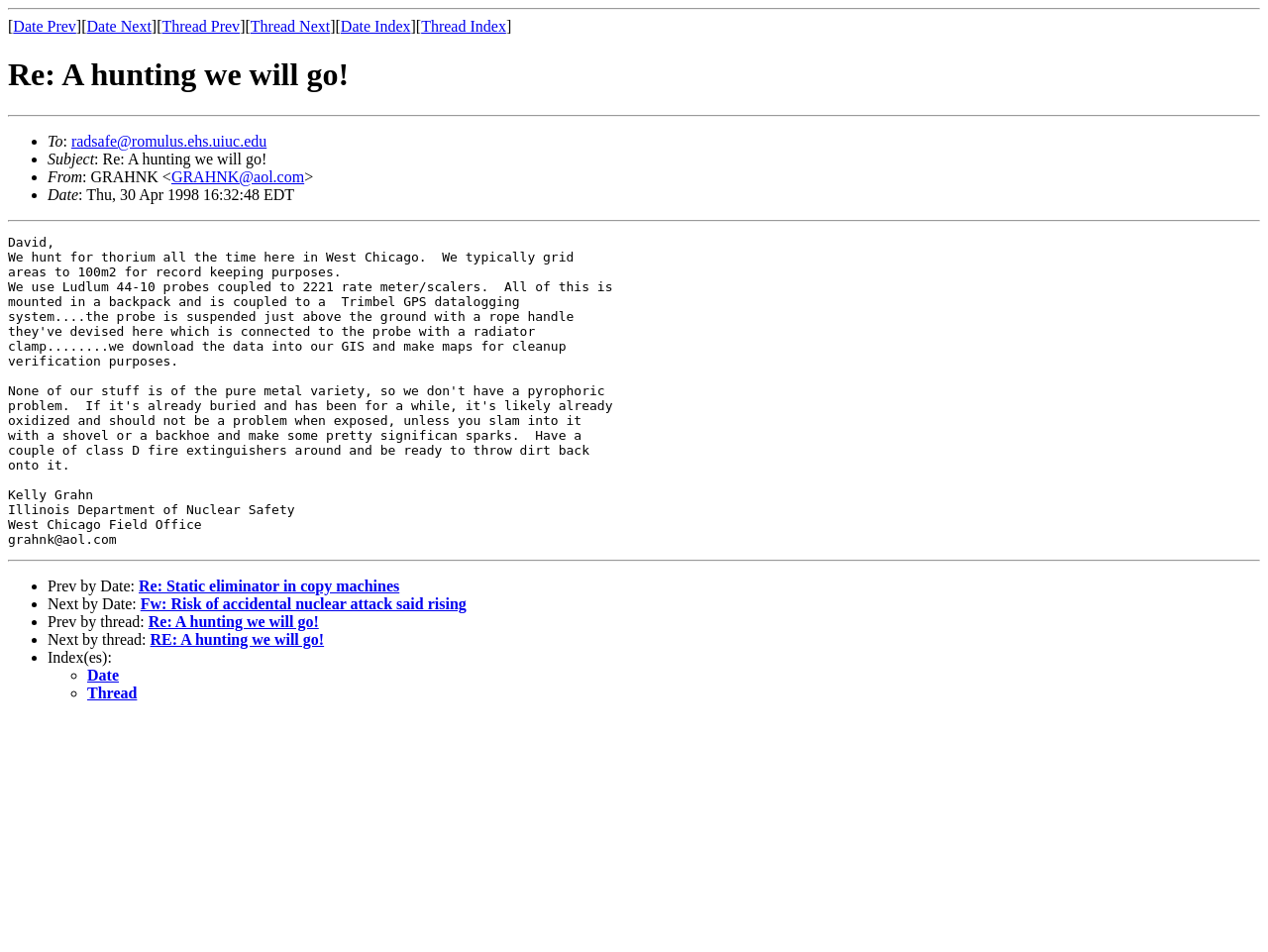Please identify the bounding box coordinates of the element's region that I should click in order to complete the following instruction: "Check previous thread". The bounding box coordinates consist of four float numbers between 0 and 1, i.e., [left, top, right, bottom].

[0.117, 0.644, 0.251, 0.662]